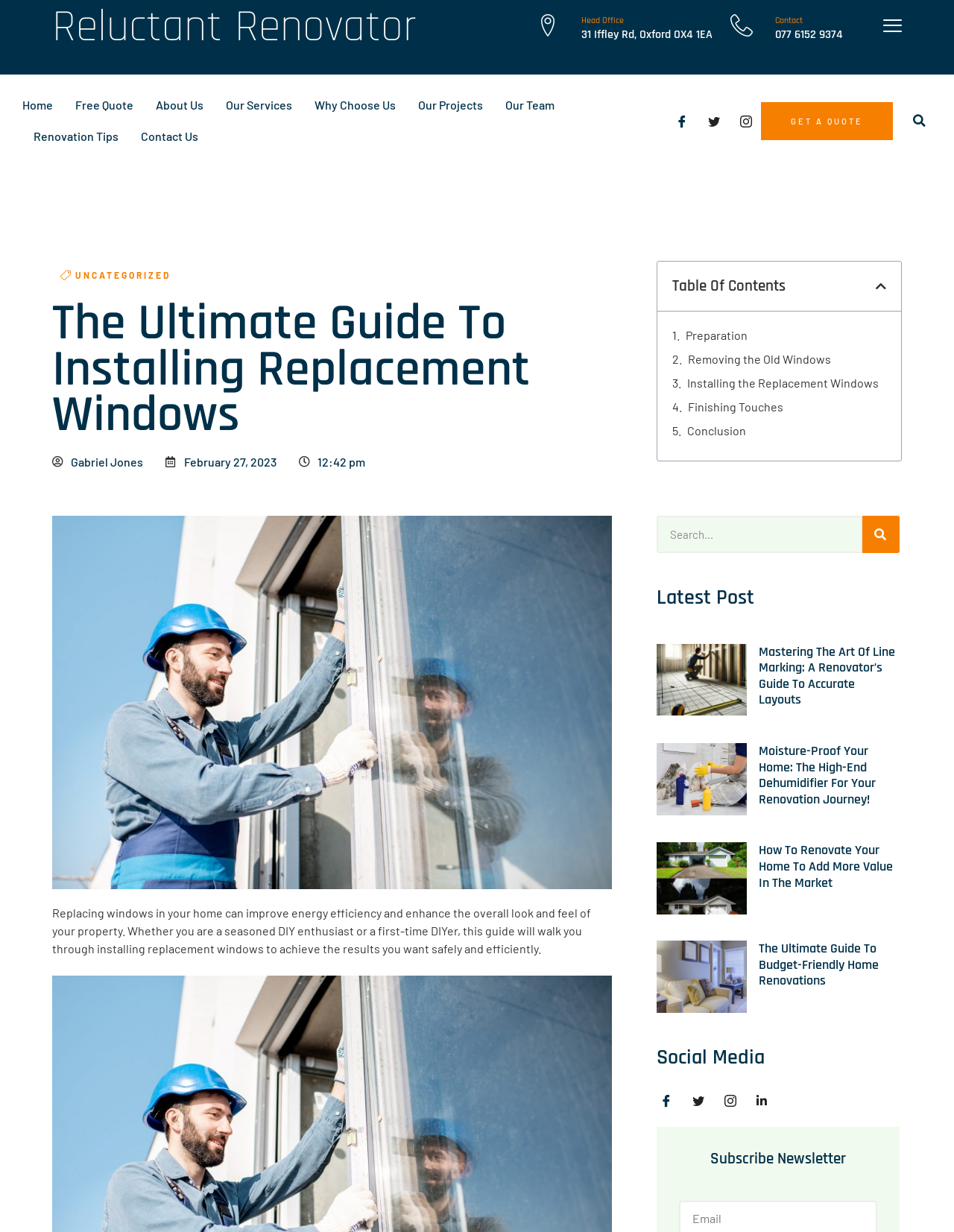From the image, can you give a detailed response to the question below:
What is the address of the head office?

I found the address of the head office by looking at the static text element with the content '31 Iffley Rd, Oxford OX4 1EA' which is located below the 'Head Office' heading.